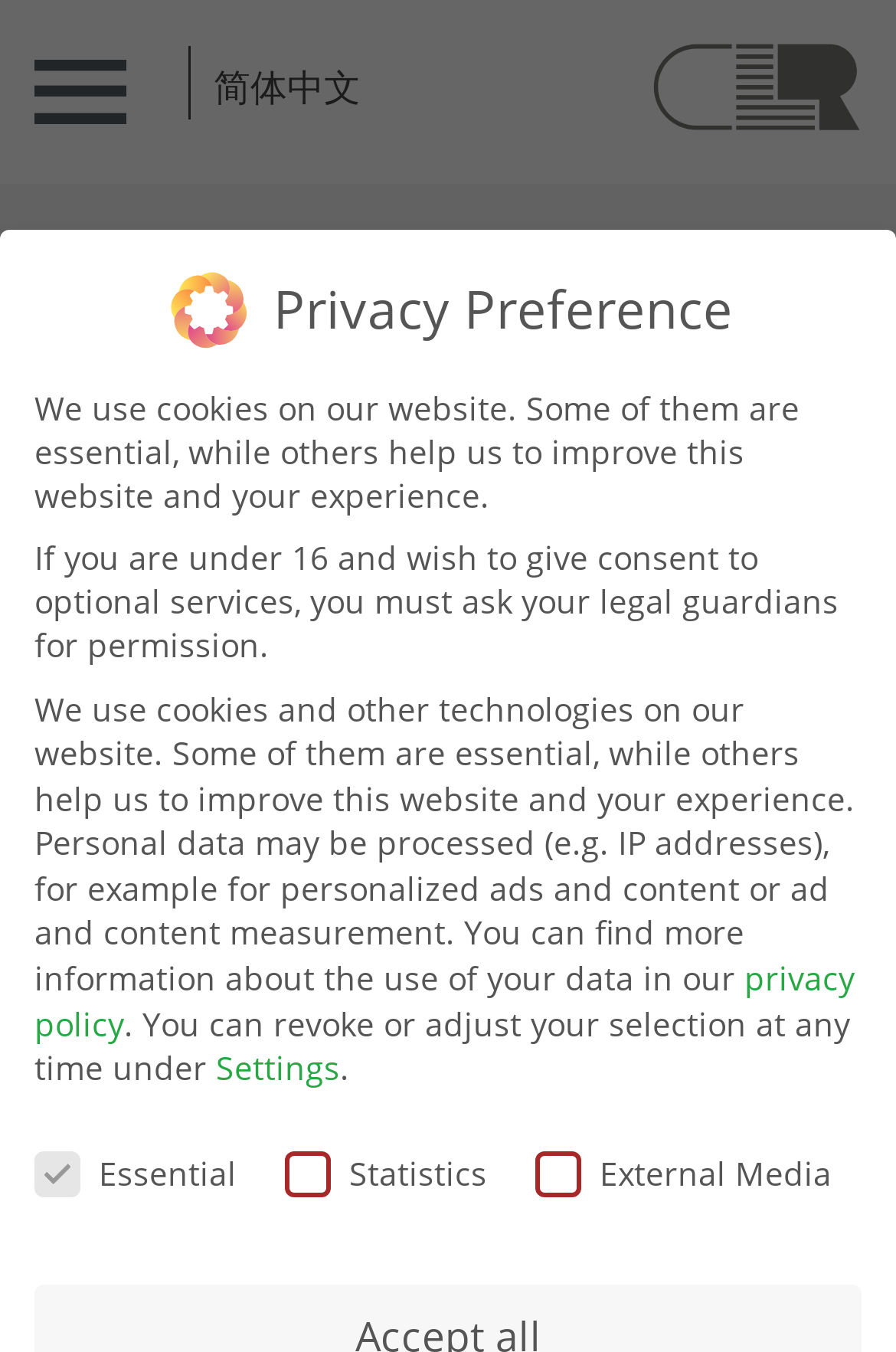Specify the bounding box coordinates of the region I need to click to perform the following instruction: "Read privacy policy". The coordinates must be four float numbers in the range of 0 to 1, i.e., [left, top, right, bottom].

[0.038, 0.707, 0.954, 0.773]